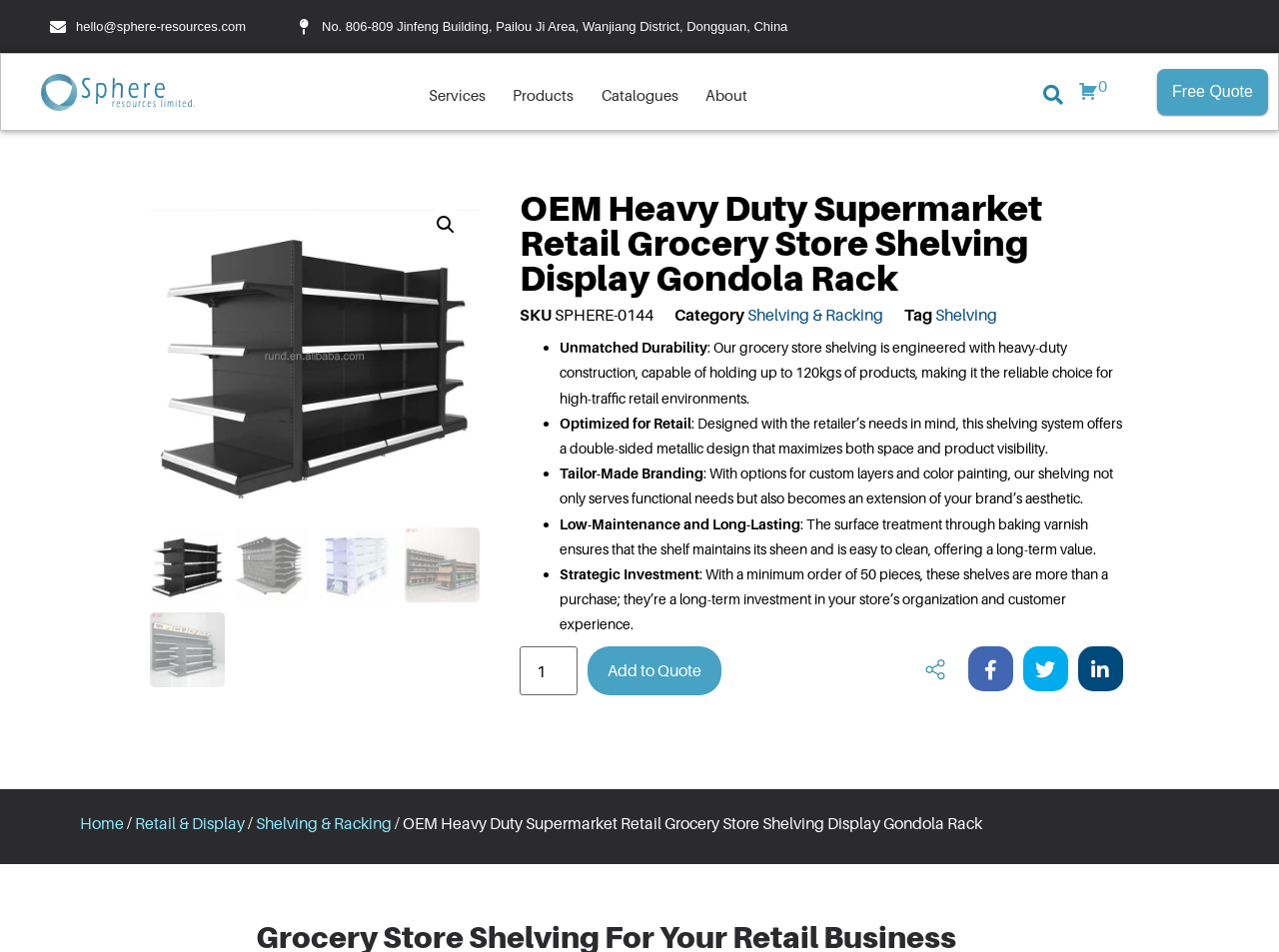Determine the bounding box coordinates of the area to click in order to meet this instruction: "Click the 'Add to Quote' button".

[0.459, 0.679, 0.564, 0.73]